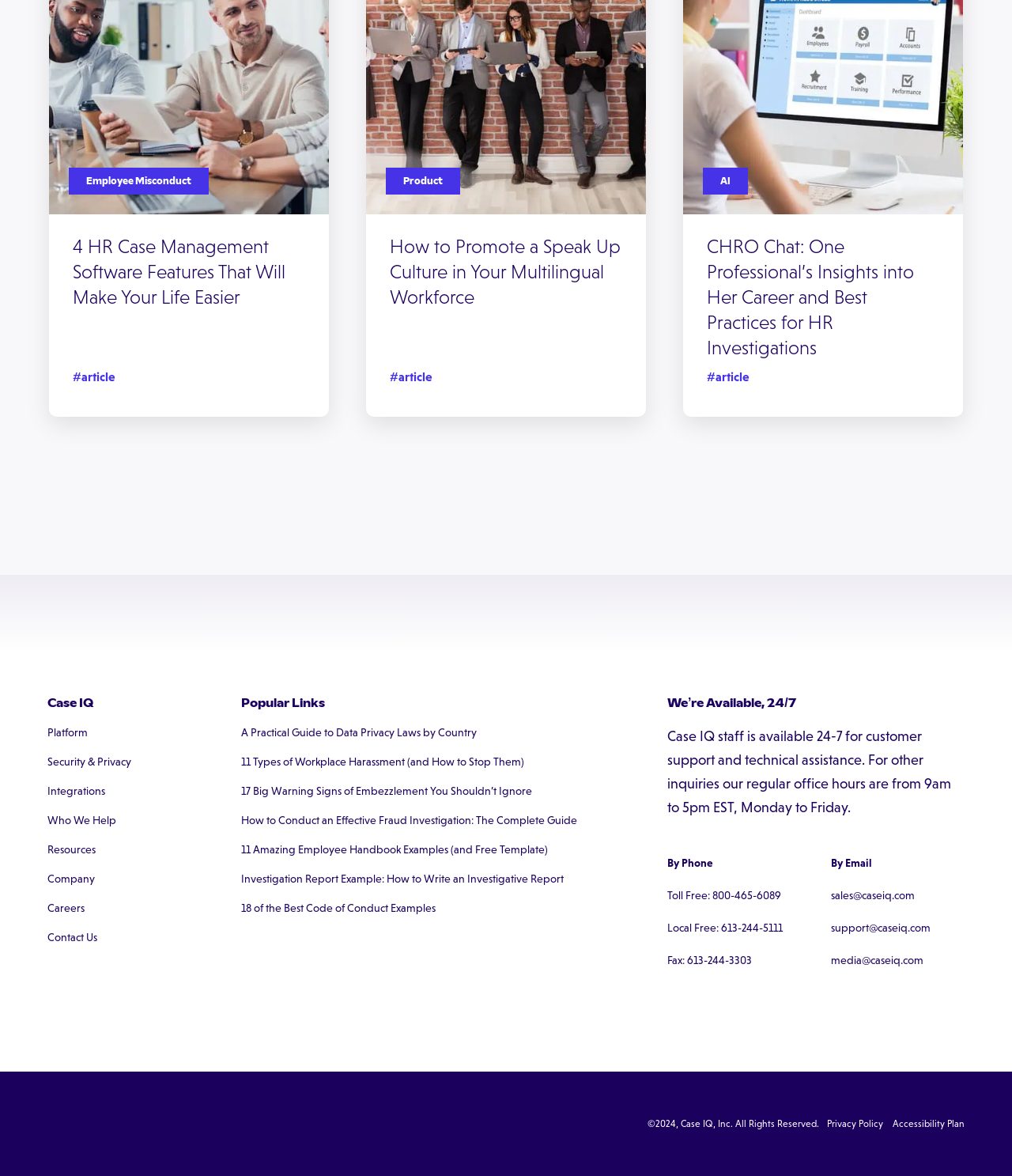What is the company name?
Your answer should be a single word or phrase derived from the screenshot.

Case IQ